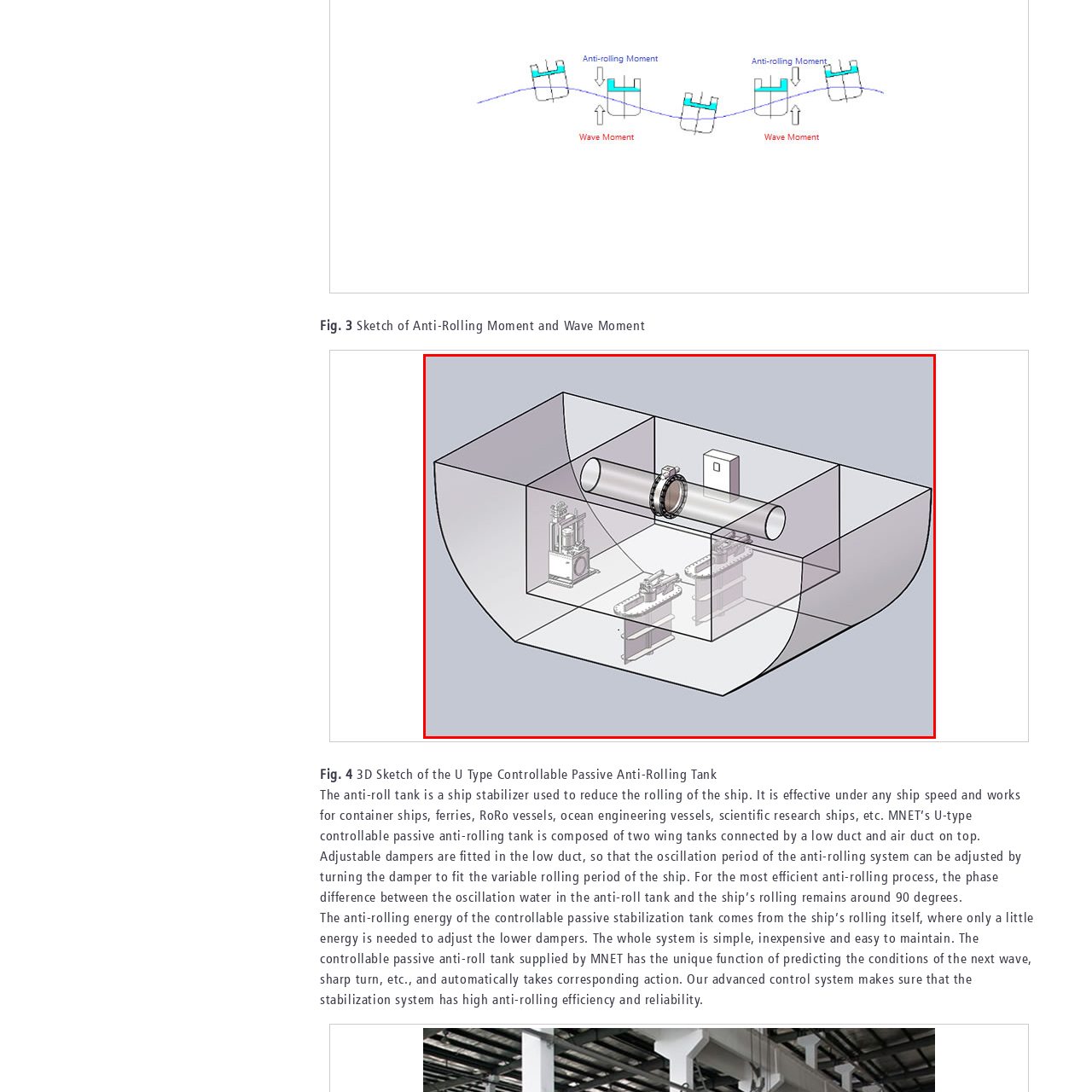Generate a meticulous caption for the image that is highlighted by the red boundary line.

This image presents a detailed sketch of a U-type controllable passive anti-rolling tank, designed to enhance ship stability. The illustration depicts the internal structure of the tank, showcasing two wing tanks connected by a central low duct. Prominently placed within the tank, precision-engineered components, including adjustable dampers, facilitate the modulation of the oscillation period, allowing adaptation to the varying rolling motions of the vessel.

This innovative anti-roll system can significantly minimize the rolling of various types of ships, such as container ships, ferries, and research vessels, regardless of their speed. The design emphasizes both functionality and maintenance simplicity, underscoring the system’s efficiency in harnessing the ship’s natural rolling motion to enhance stability while maintaining a reliable performance through advanced control mechanisms.